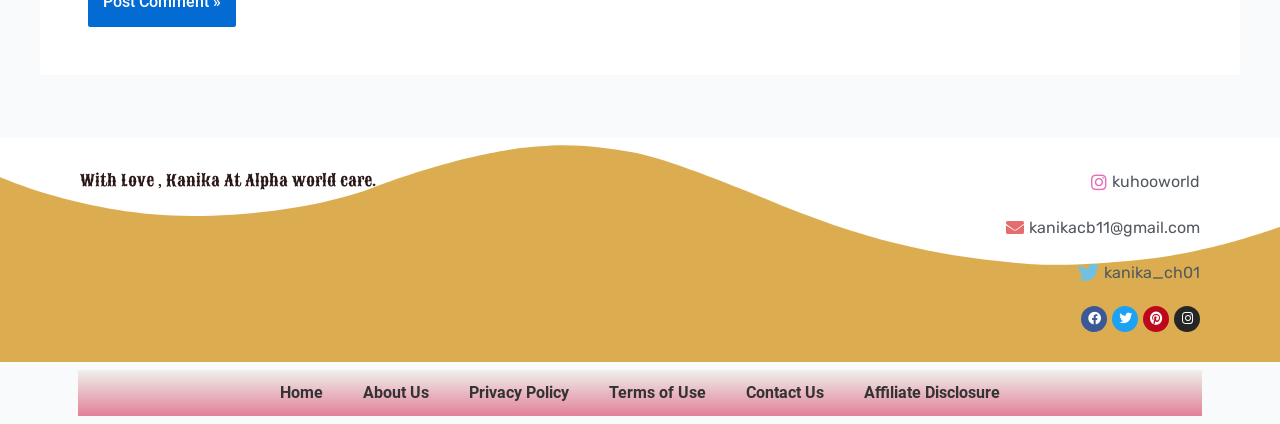Please specify the bounding box coordinates for the clickable region that will help you carry out the instruction: "view about us".

[0.268, 0.872, 0.351, 0.98]